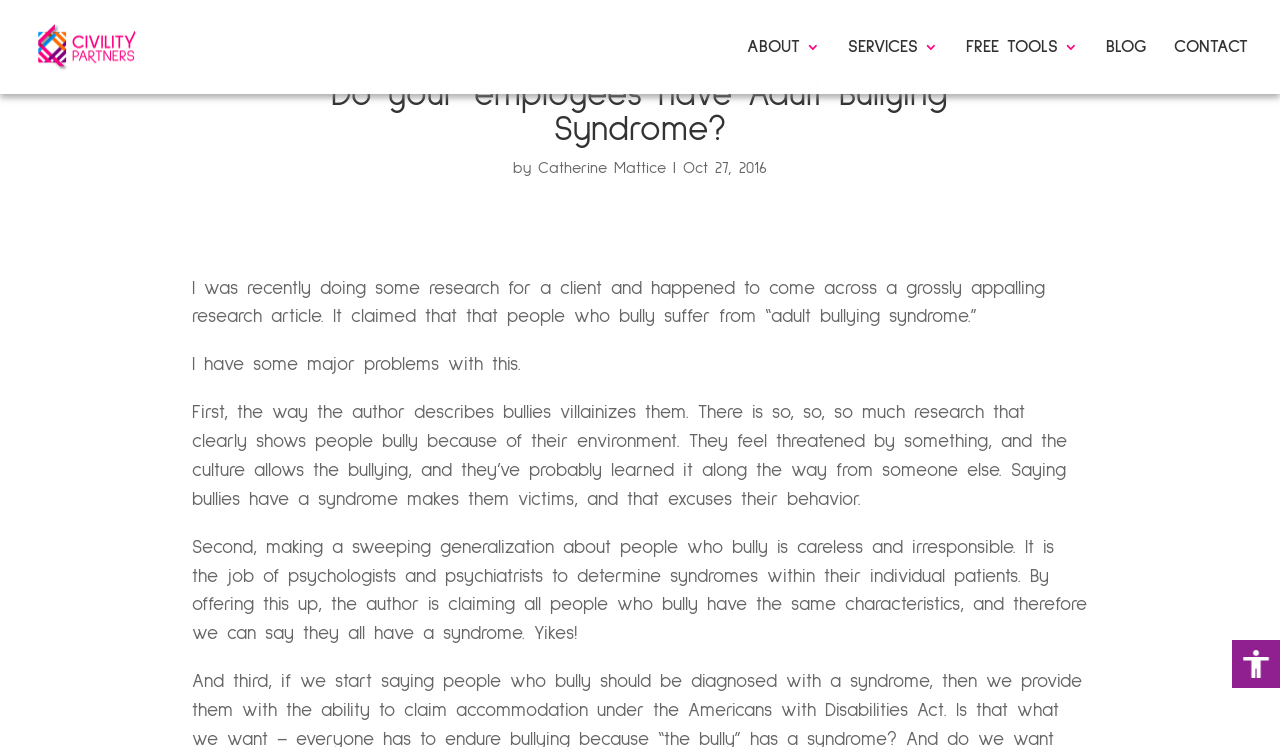What is the date of the article?
Based on the image, provide your answer in one word or phrase.

Oct 27, 2016